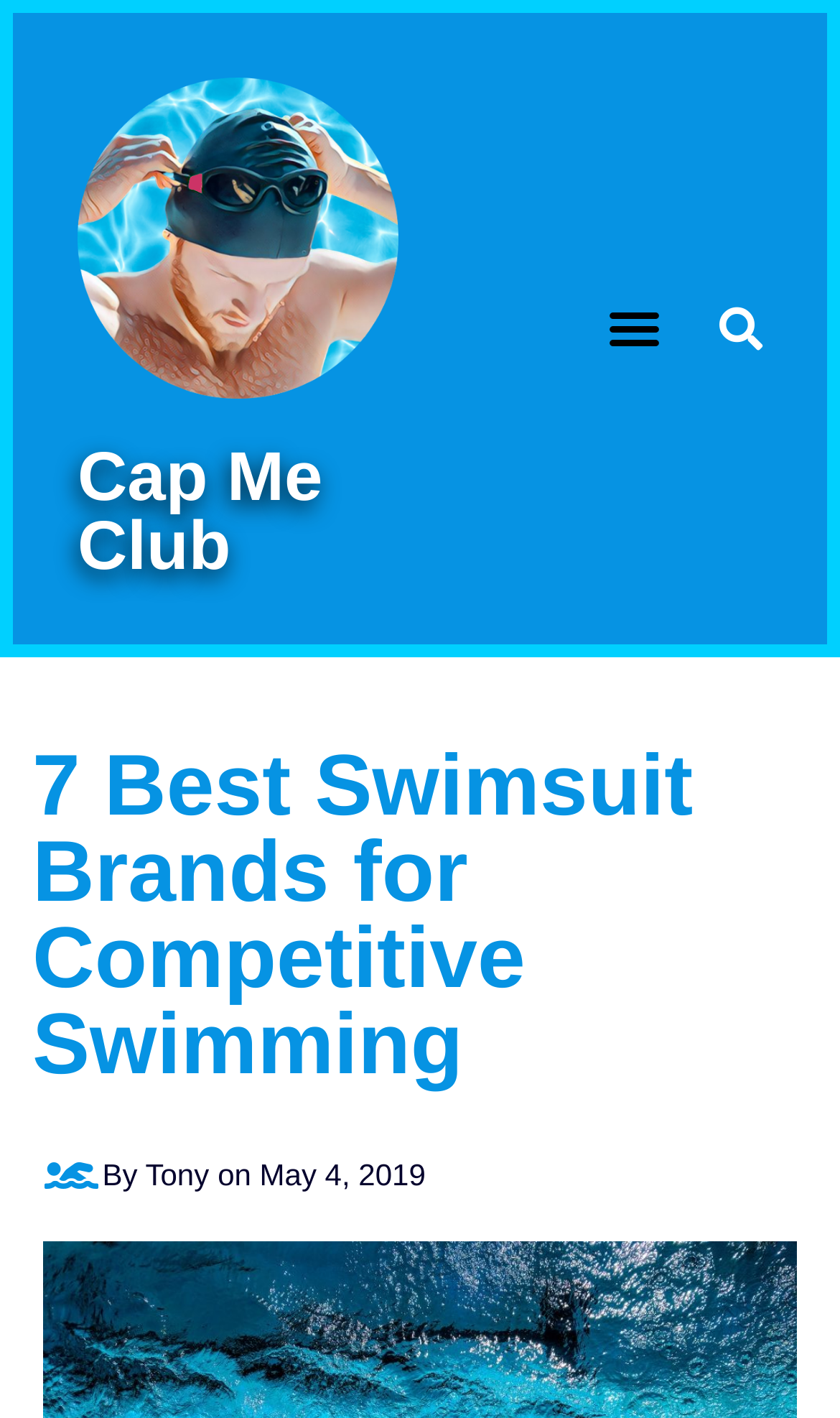Provide a brief response to the question using a single word or phrase: 
When was the article published?

May 4, 2019